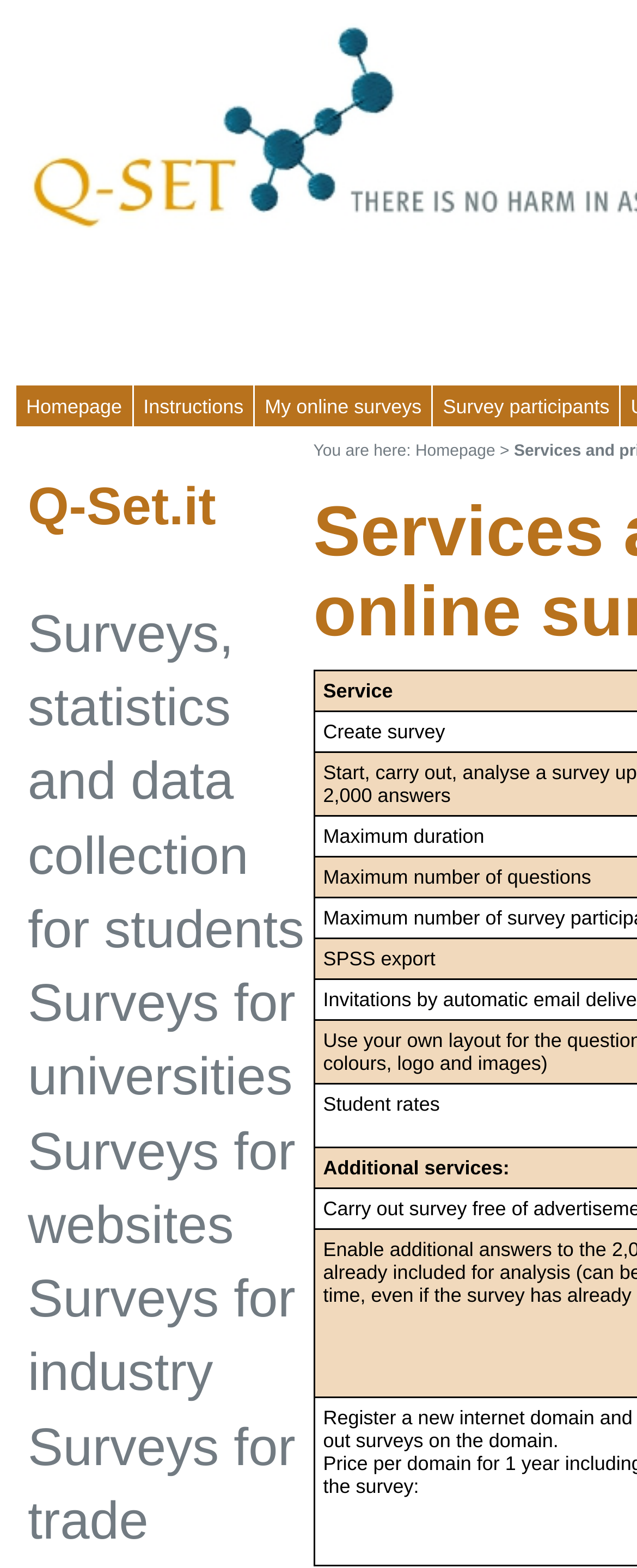Give a full account of the webpage's elements and their arrangement.

The webpage is about services and prices for online surveys. At the top, there are four tabs: "Homepage", "Instructions", "My online surveys", and "Survey participants", which are evenly spaced across the page. 

Below the tabs, there is a section with a link to "Homepage" on the right side. 

Further down, there are five links listed vertically on the left side of the page. These links are related to surveys for different groups, including students, universities, websites, industry, and trade.